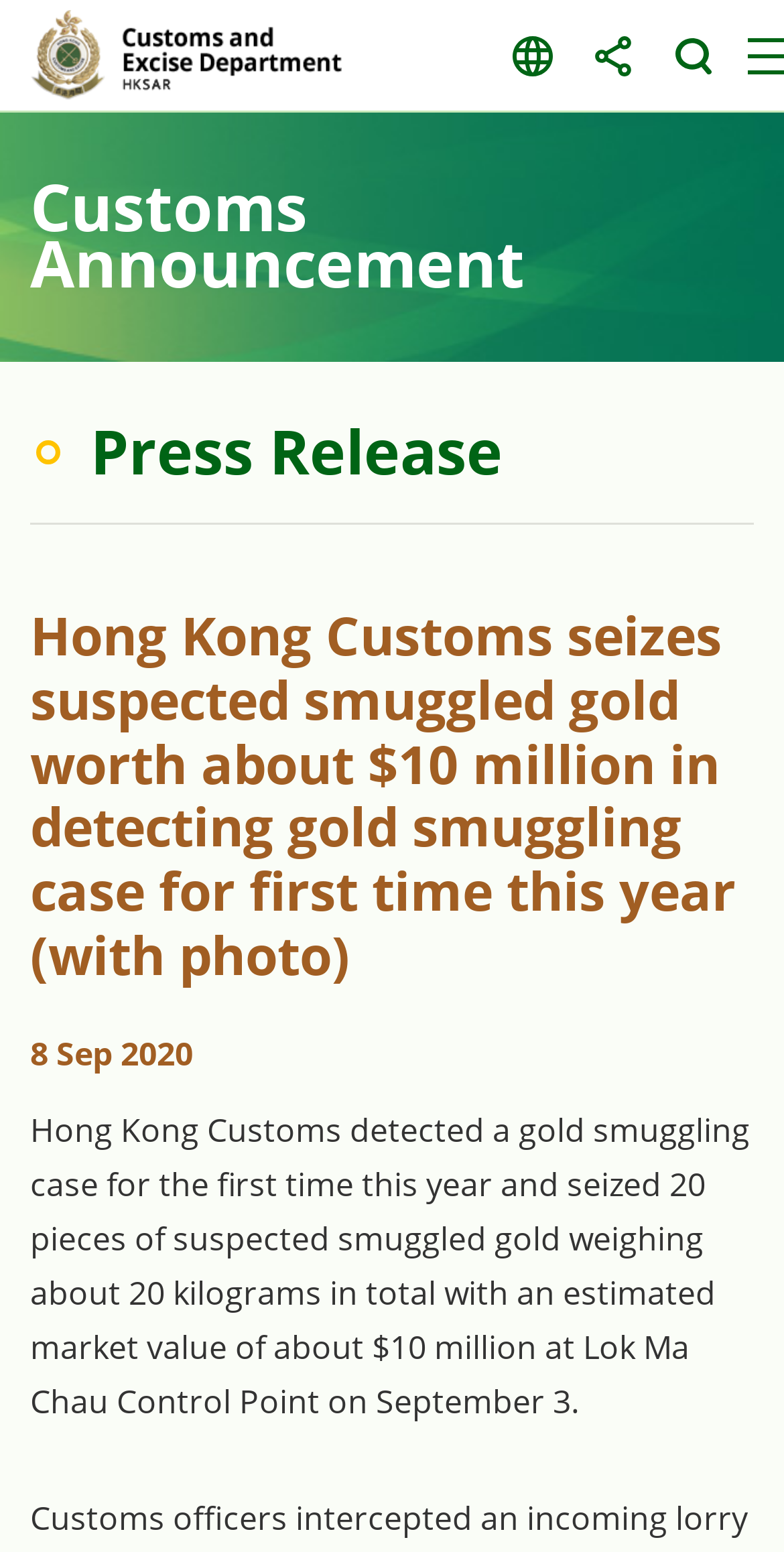What is the date of the press release?
Please provide a comprehensive answer based on the visual information in the image.

I found the answer by looking at the StaticText element with the text '8 Sep 2020' which is likely to be the date of the press release.